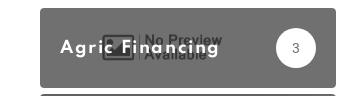How many items or articles are connected to this category?
Please provide a single word or phrase as your answer based on the image.

Three